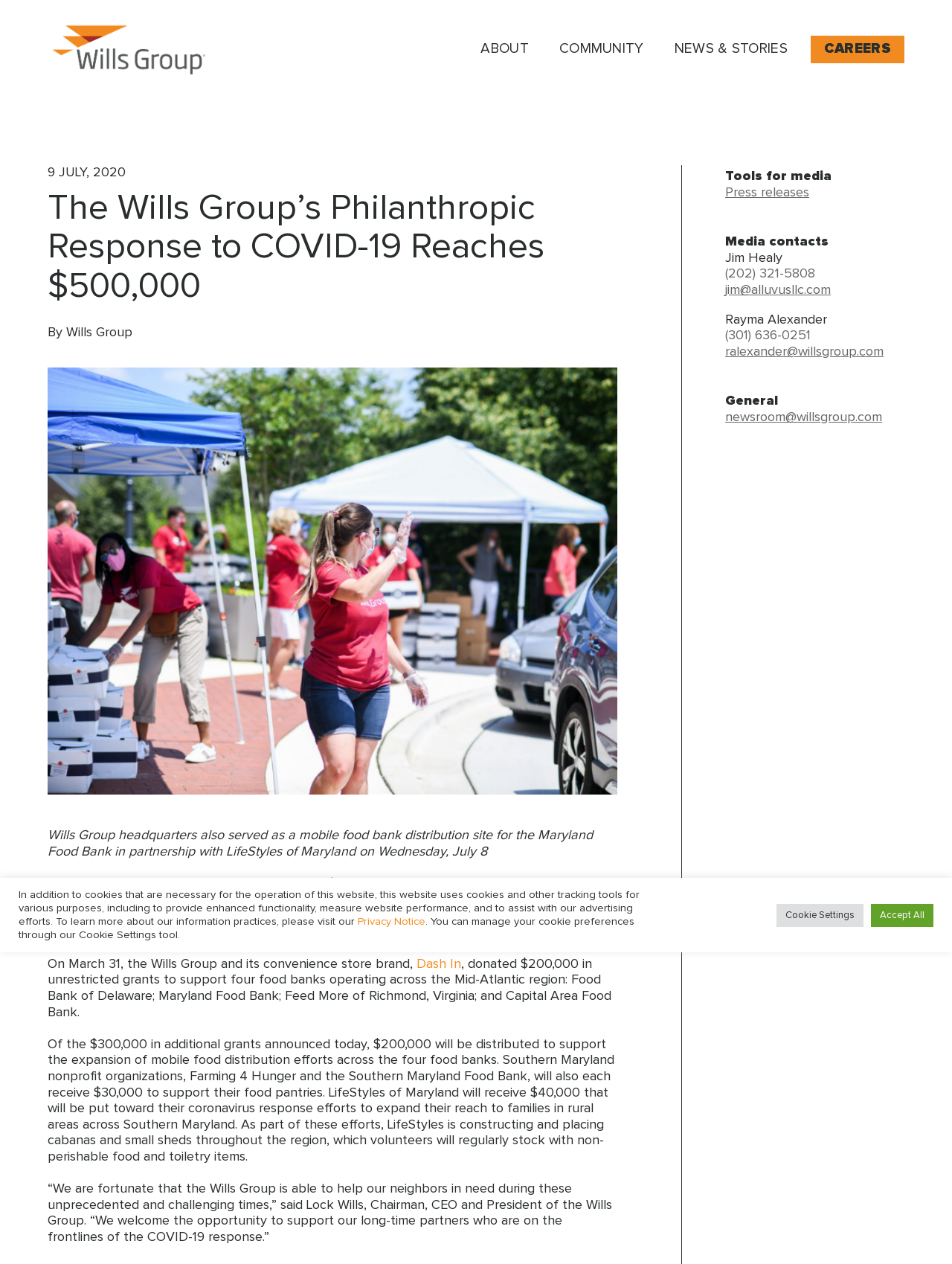Please identify the bounding box coordinates of the element that needs to be clicked to perform the following instruction: "Click the ABOUT link".

[0.497, 0.028, 0.563, 0.062]